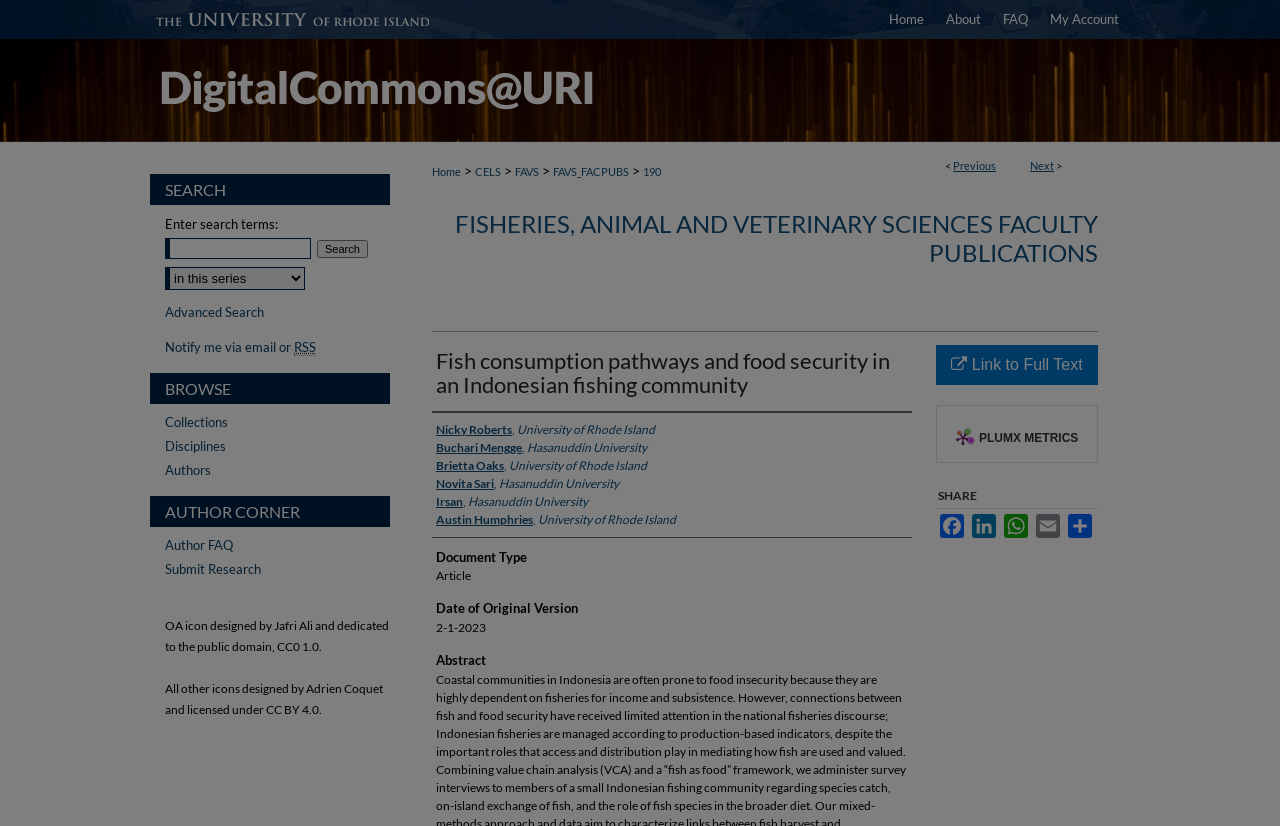Please find the bounding box coordinates of the element's region to be clicked to carry out this instruction: "Click on the 'Menu' link".

[0.953, 0.0, 1.0, 0.061]